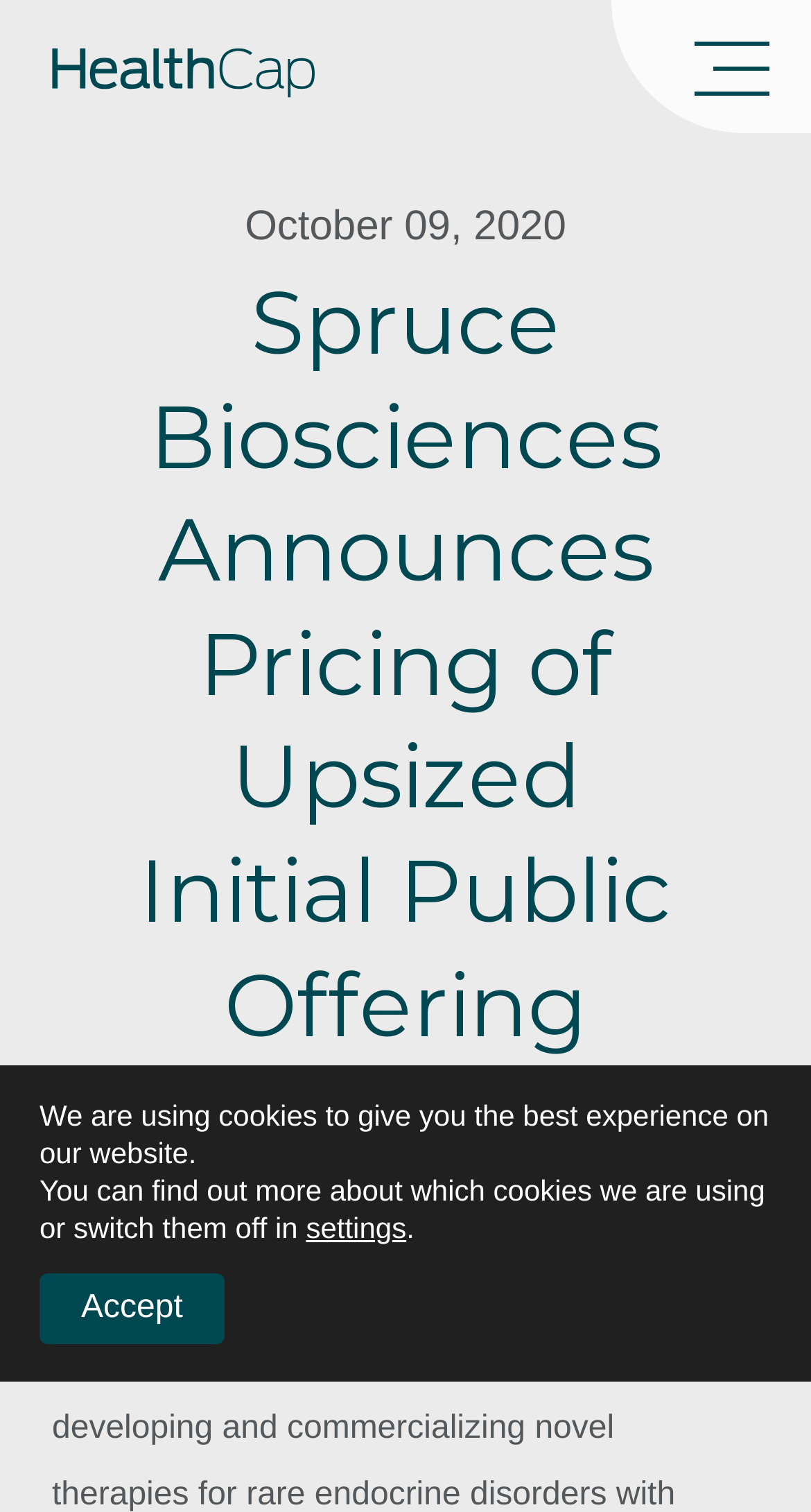Please find the bounding box for the UI element described by: "Accept".

[0.049, 0.842, 0.277, 0.889]